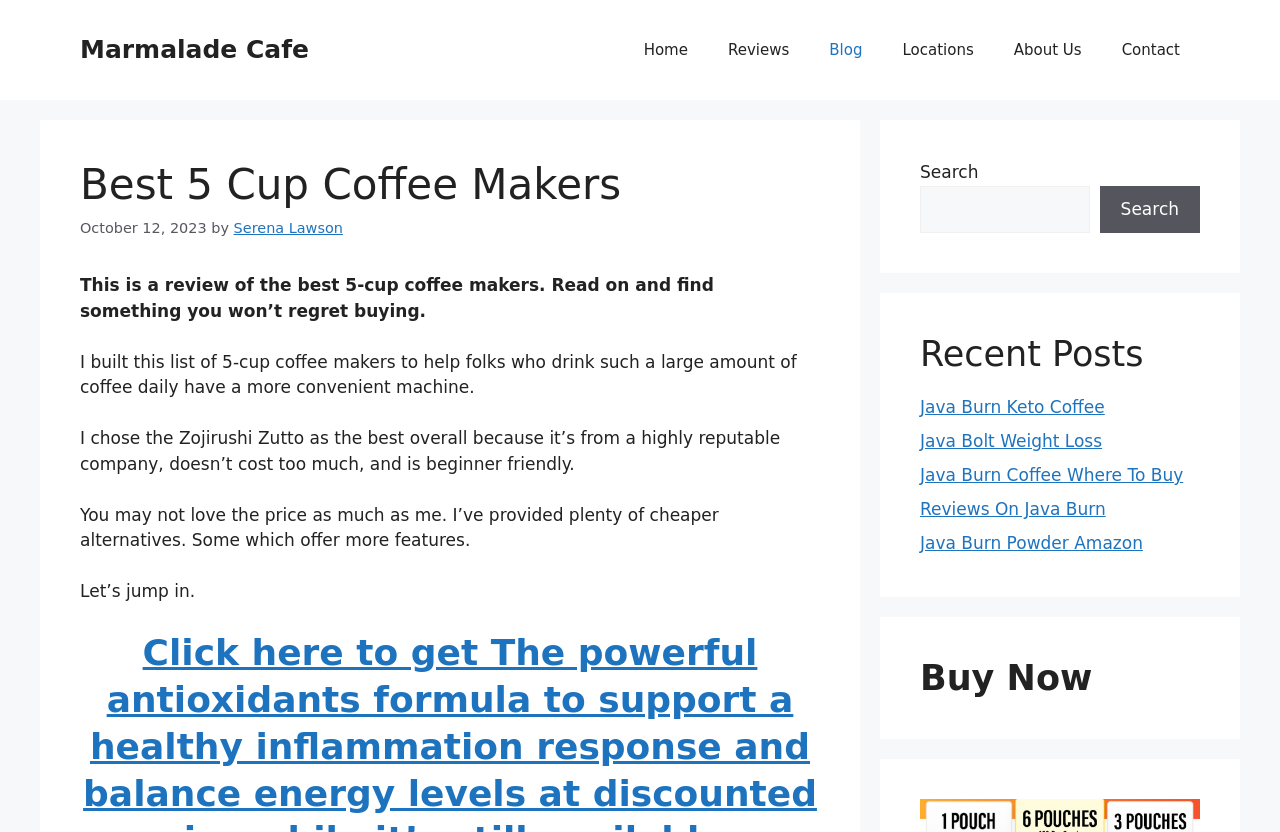Indicate the bounding box coordinates of the element that must be clicked to execute the instruction: "Search for something". The coordinates should be given as four float numbers between 0 and 1, i.e., [left, top, right, bottom].

[0.719, 0.223, 0.851, 0.28]